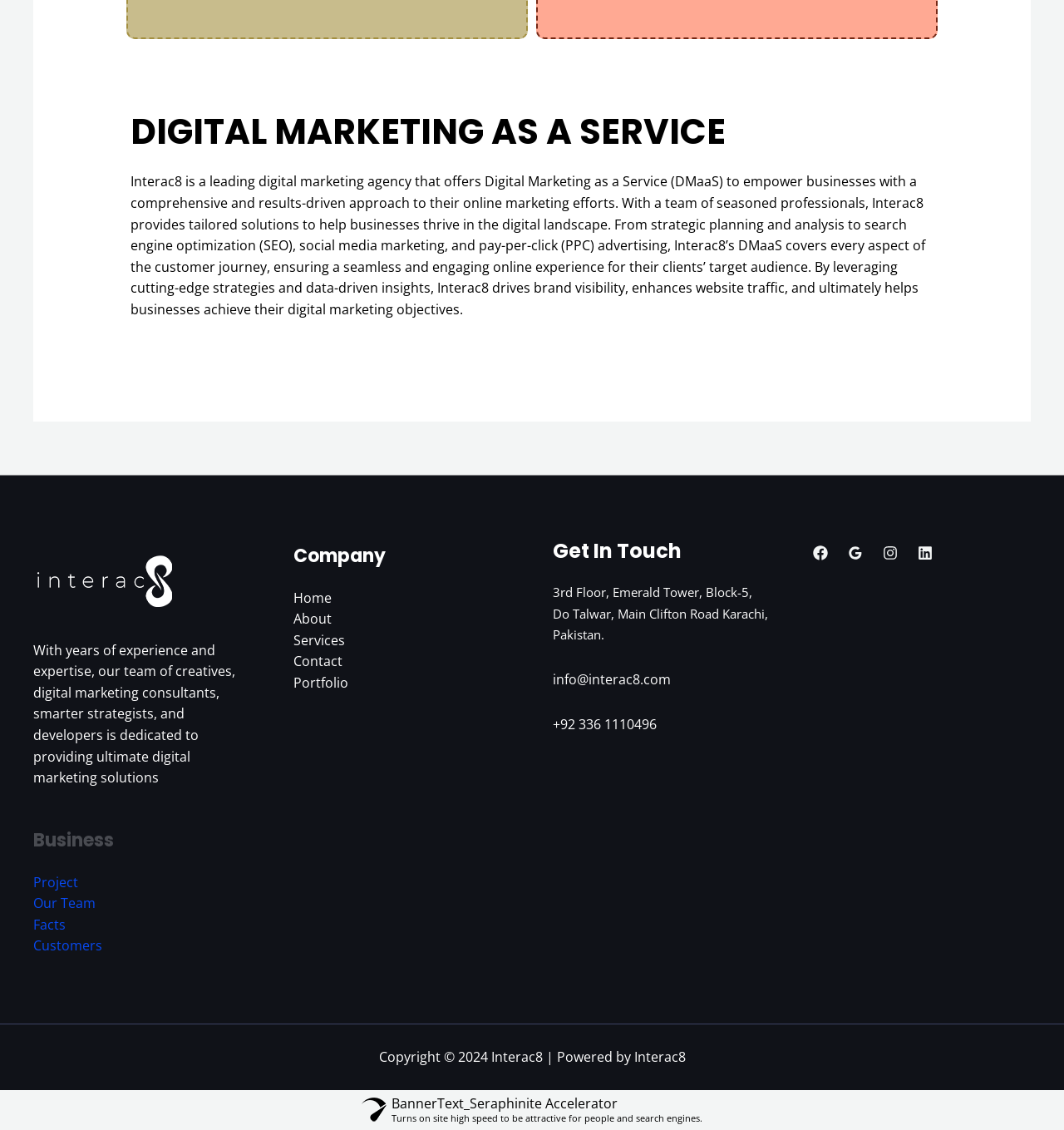Kindly provide the bounding box coordinates of the section you need to click on to fulfill the given instruction: "Click on the 'Contact' link".

[0.275, 0.577, 0.321, 0.593]